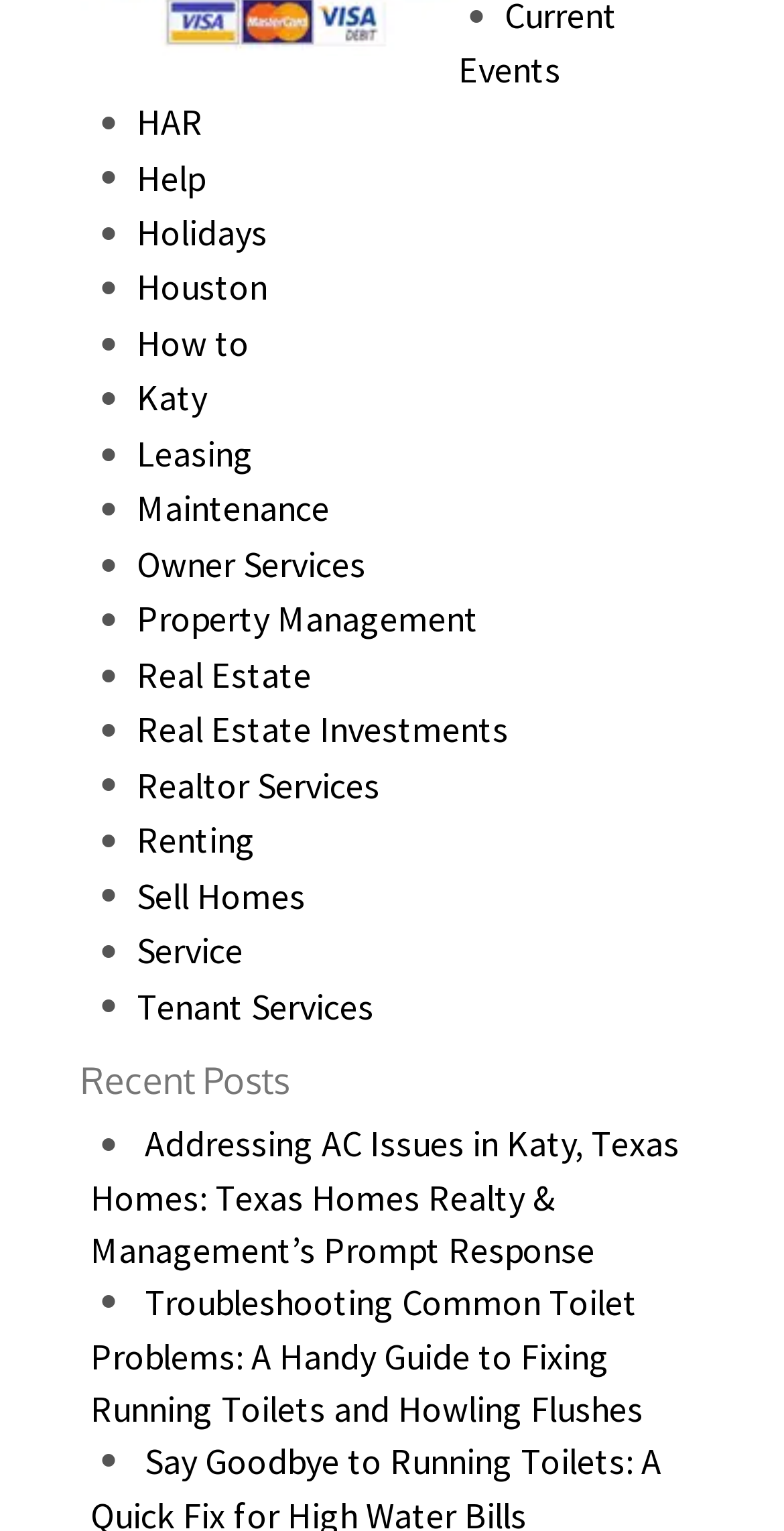Provide a short answer to the following question with just one word or phrase: What is the topic of the second post on the webpage?

Troubleshooting toilet problems